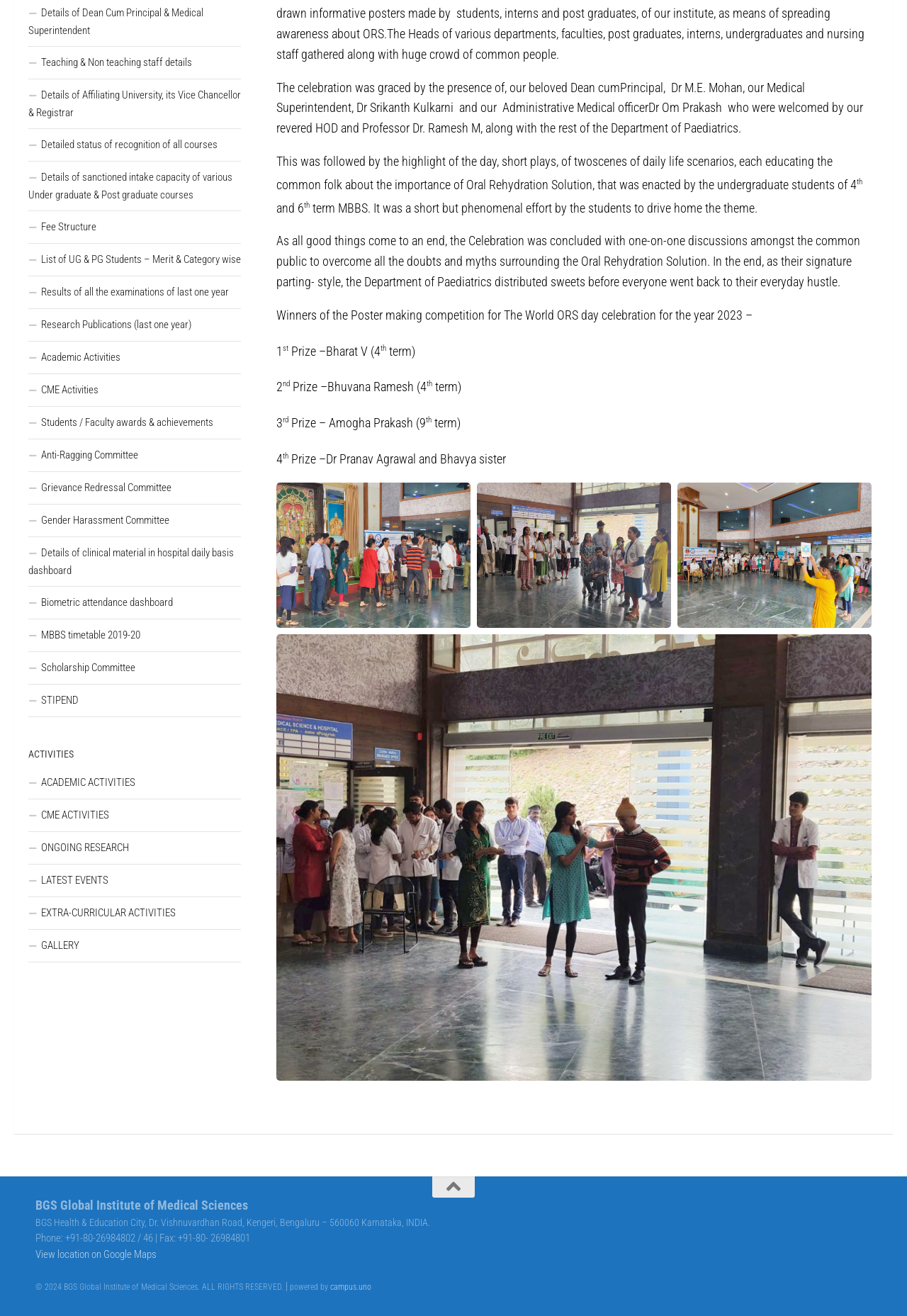Please provide the bounding box coordinate of the region that matches the element description: Academic Activities. Coordinates should be in the format (top-left x, top-left y, bottom-right x, bottom-right y) and all values should be between 0 and 1.

[0.031, 0.26, 0.266, 0.284]